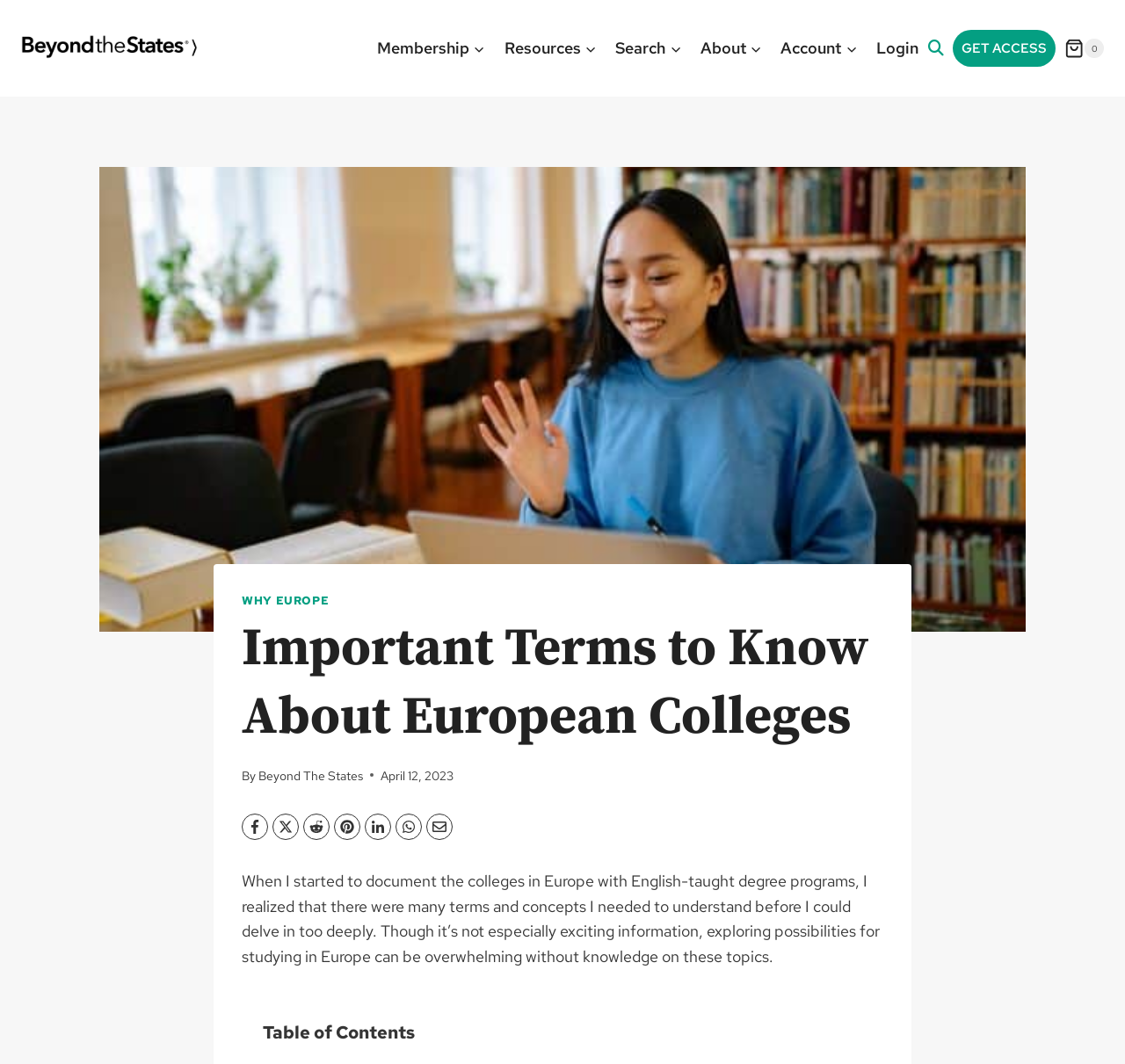What is the purpose of the 'GET ACCESS' link?
Provide an in-depth and detailed answer to the question.

I couldn't determine the specific purpose of the 'GET ACCESS' link based on the current webpage, but it seems to be related to accessing some resources or membership.